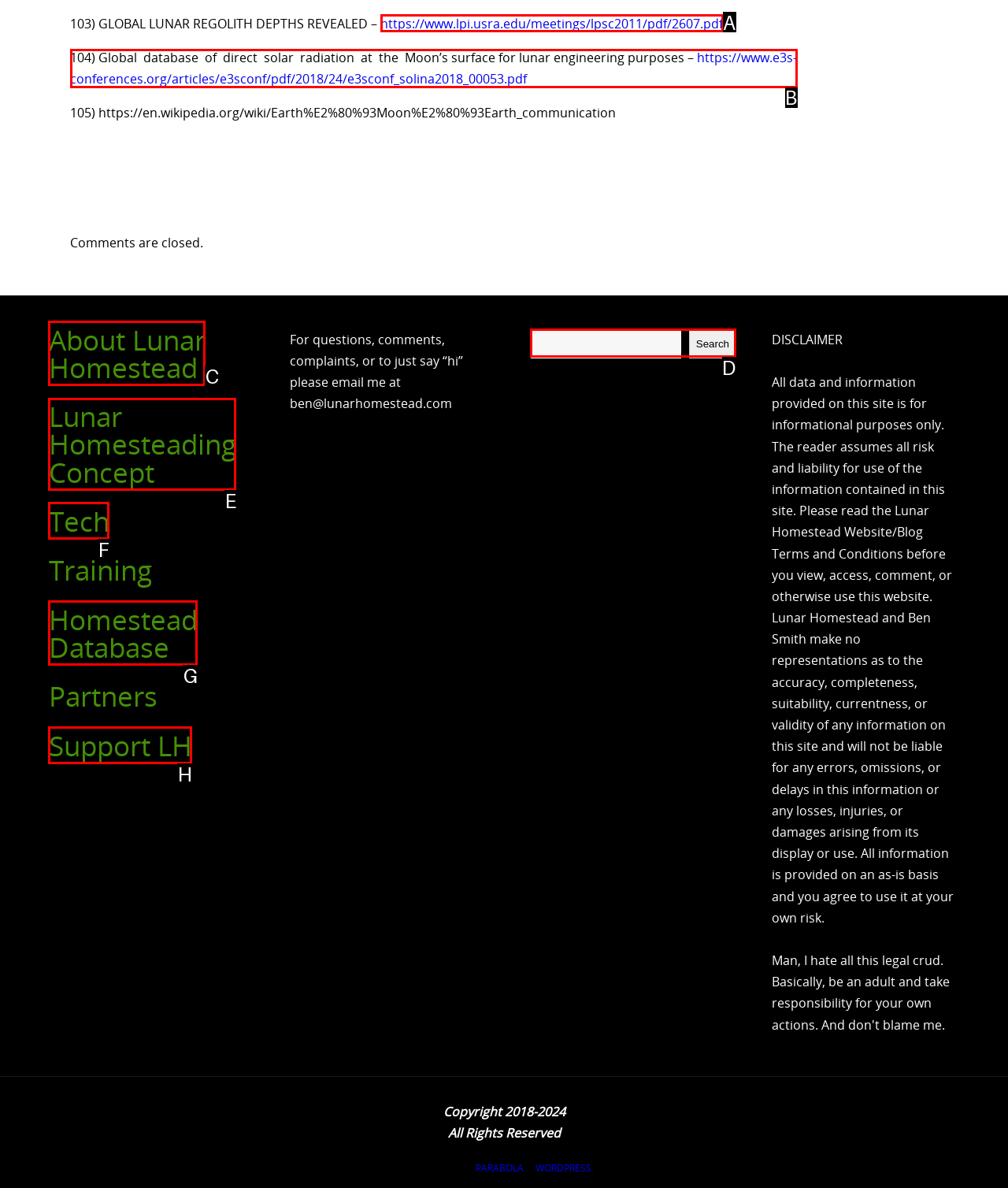Select the letter of the option that should be clicked to achieve the specified task: Search for something. Respond with just the letter.

D